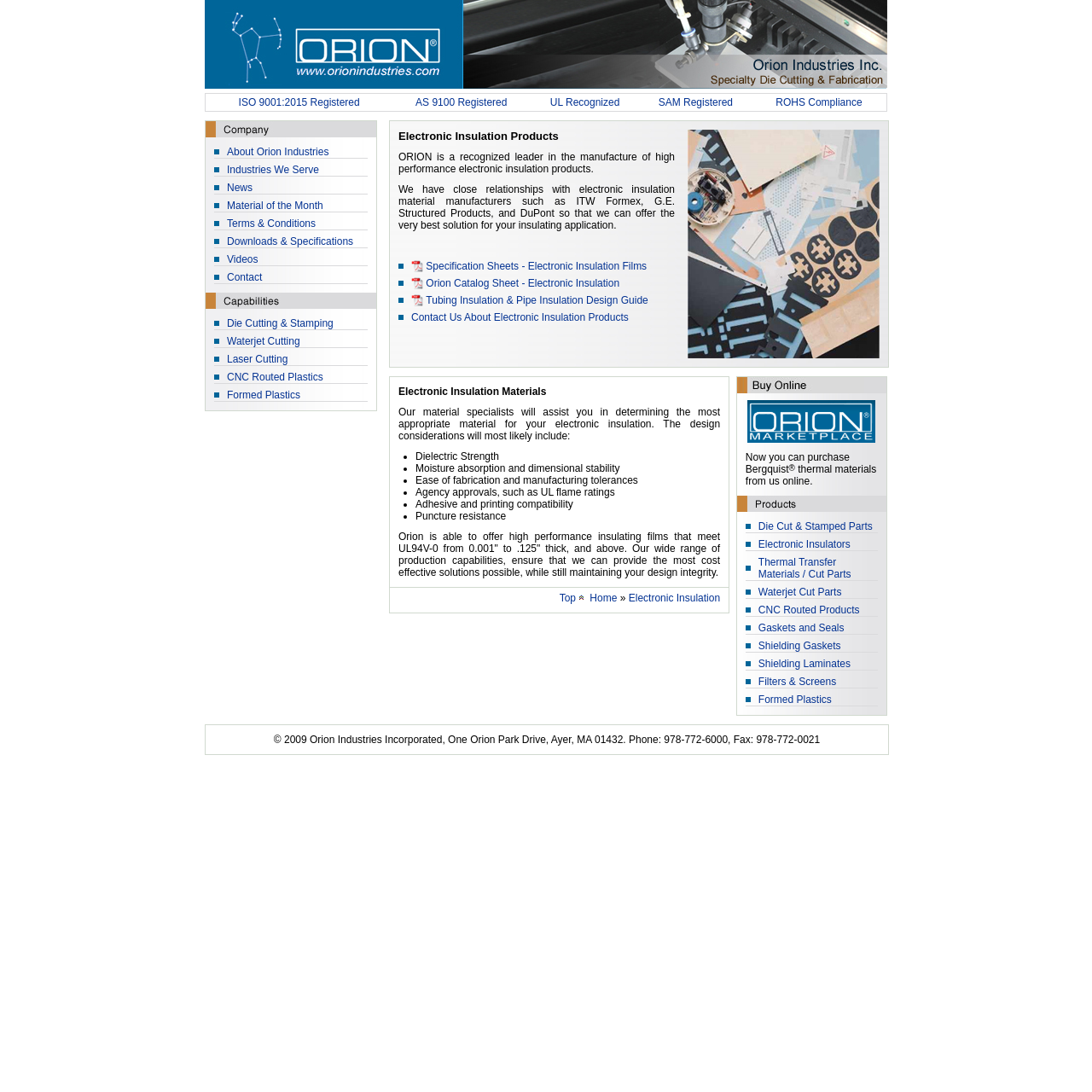What is the purpose of the material specialists?
Give a thorough and detailed response to the question.

I found this information in the static text on the webpage, which mentions that the material specialists will help determine the most appropriate material for electronic insulation based on various design considerations.